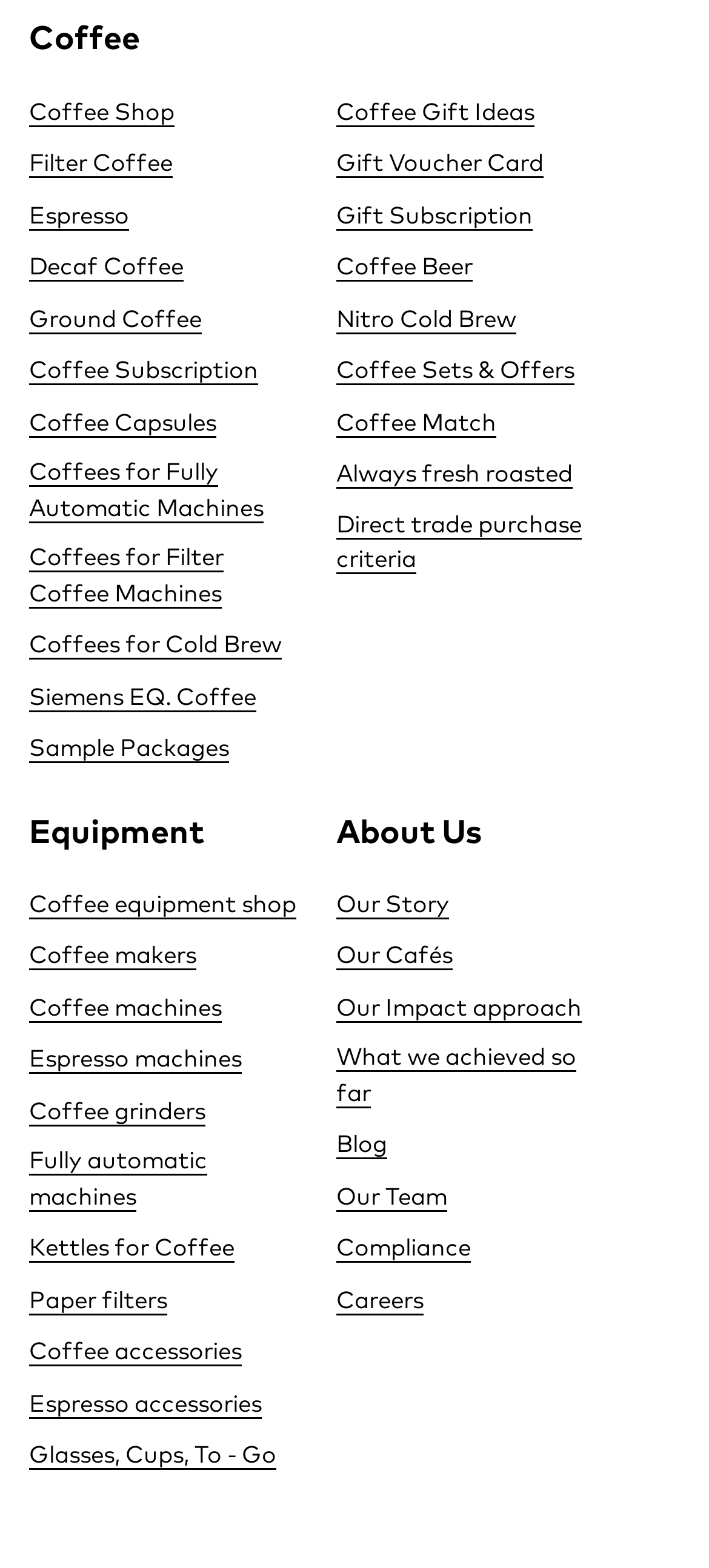Please provide a one-word or phrase answer to the question: 
How many sections are there on this webpage?

3